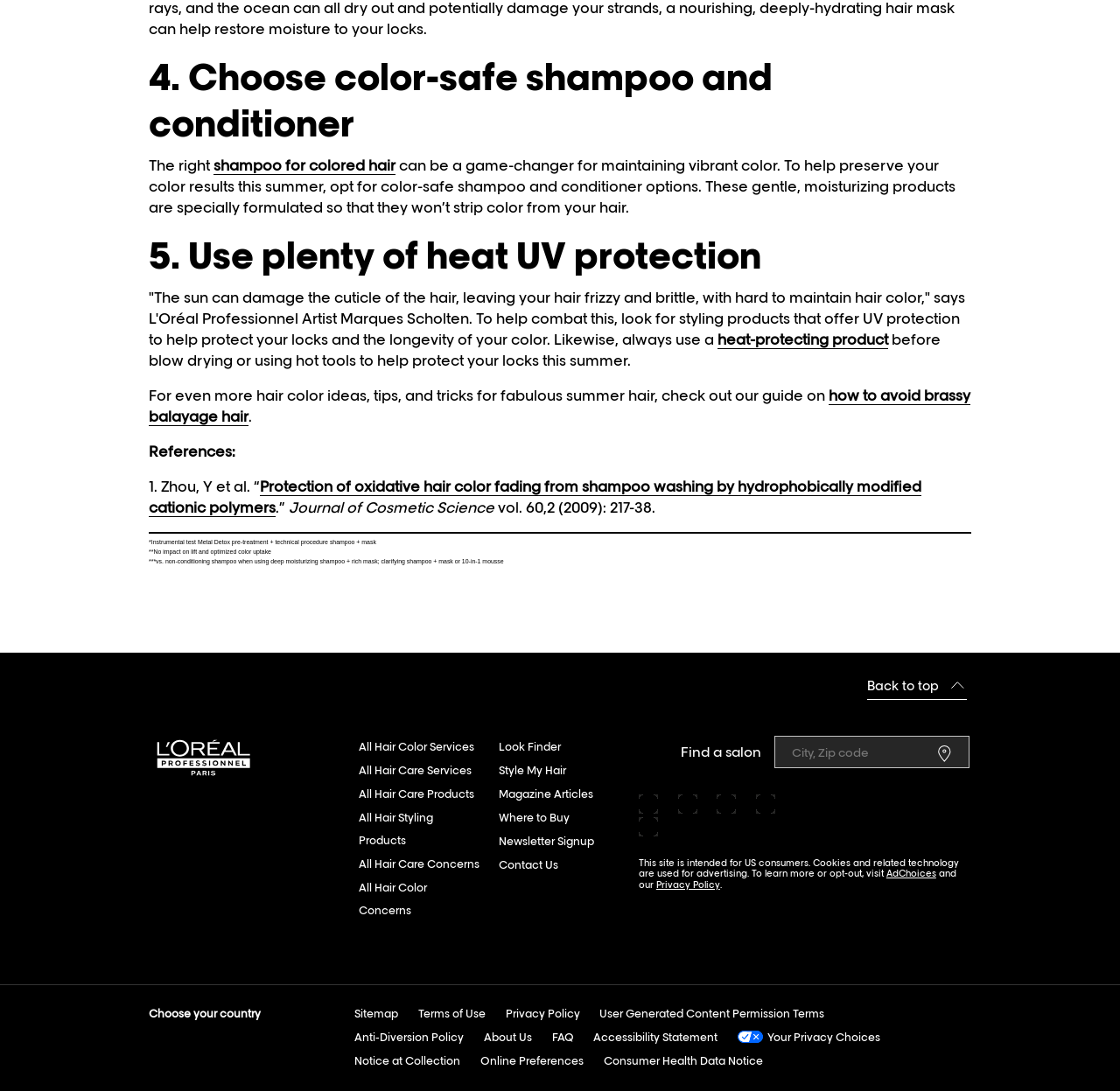Please give the bounding box coordinates of the area that should be clicked to fulfill the following instruction: "Find a salon". The coordinates should be in the format of four float numbers from 0 to 1, i.e., [left, top, right, bottom].

[0.691, 0.675, 0.865, 0.704]